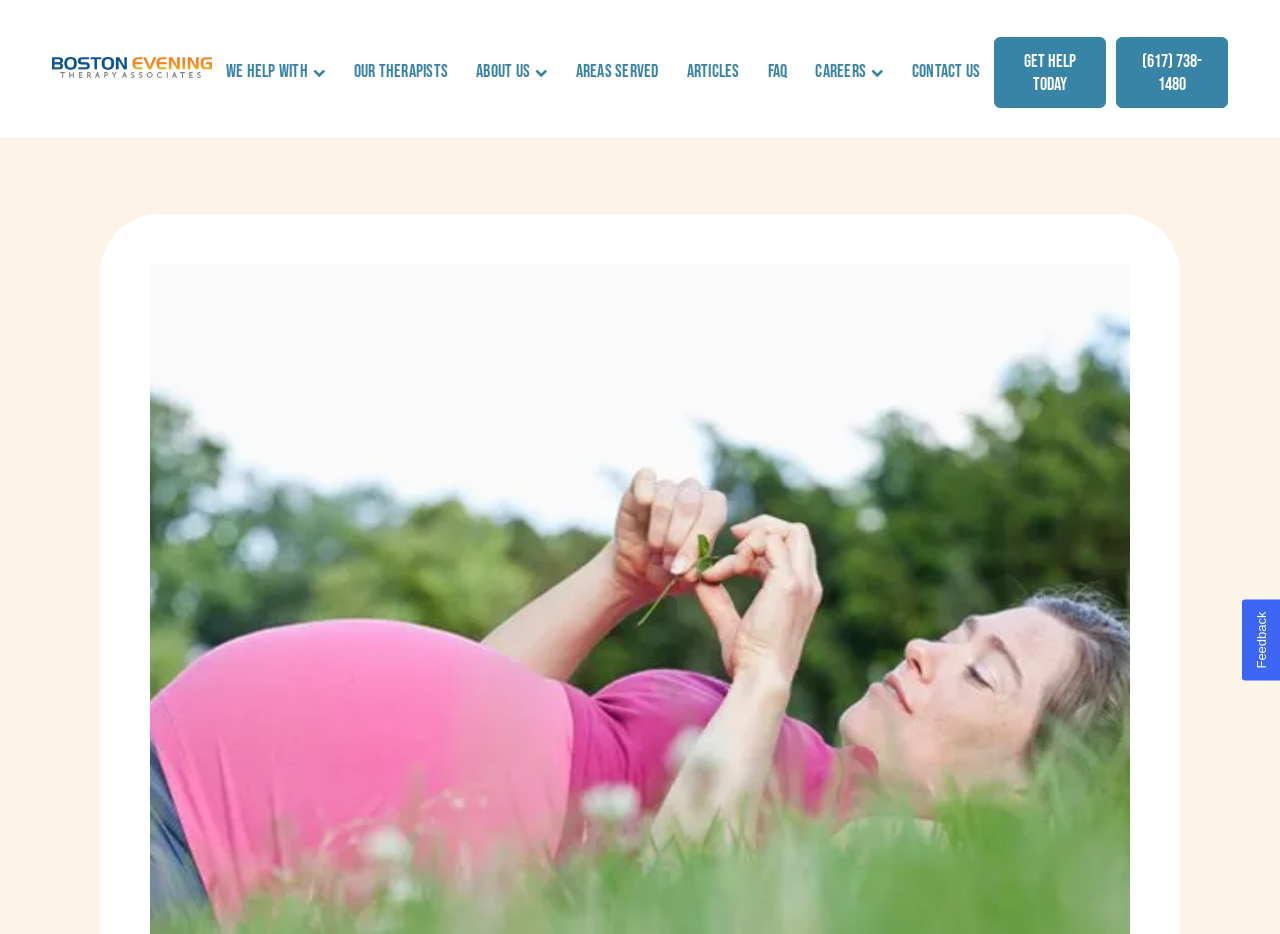Use a single word or phrase to answer the question: What services do they provide?

Postpartum depression counseling